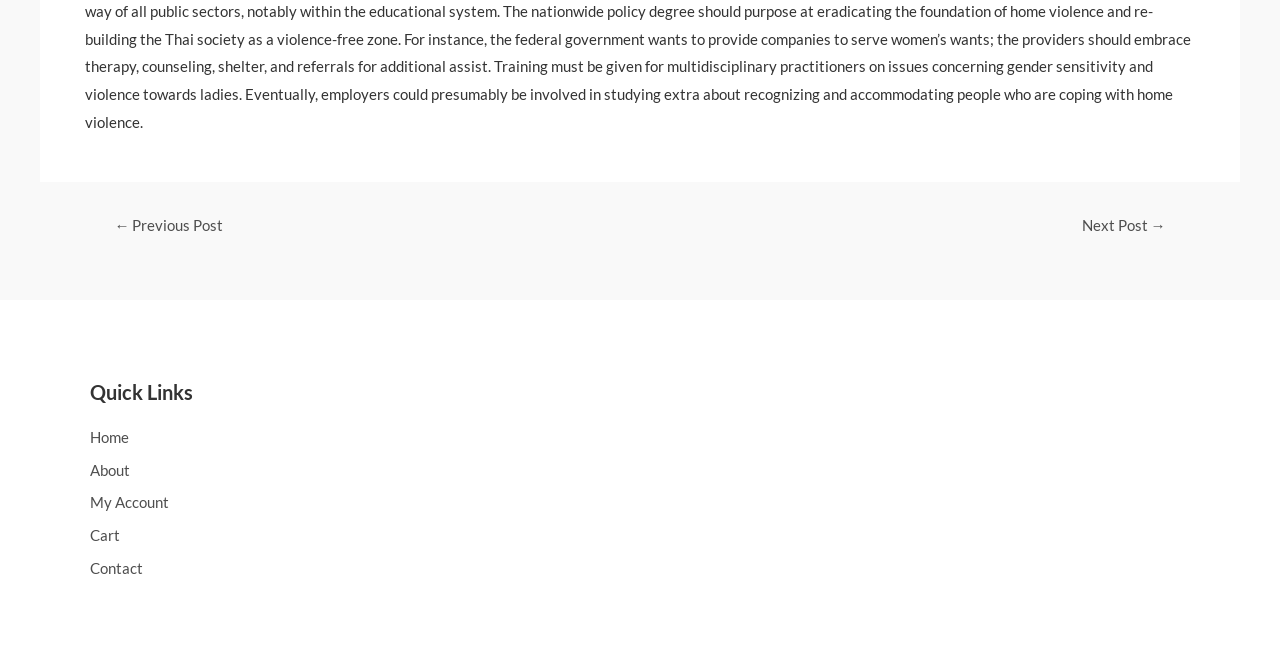Please provide a one-word or short phrase answer to the question:
What is the text of the first link under 'Quick Links'?

Home